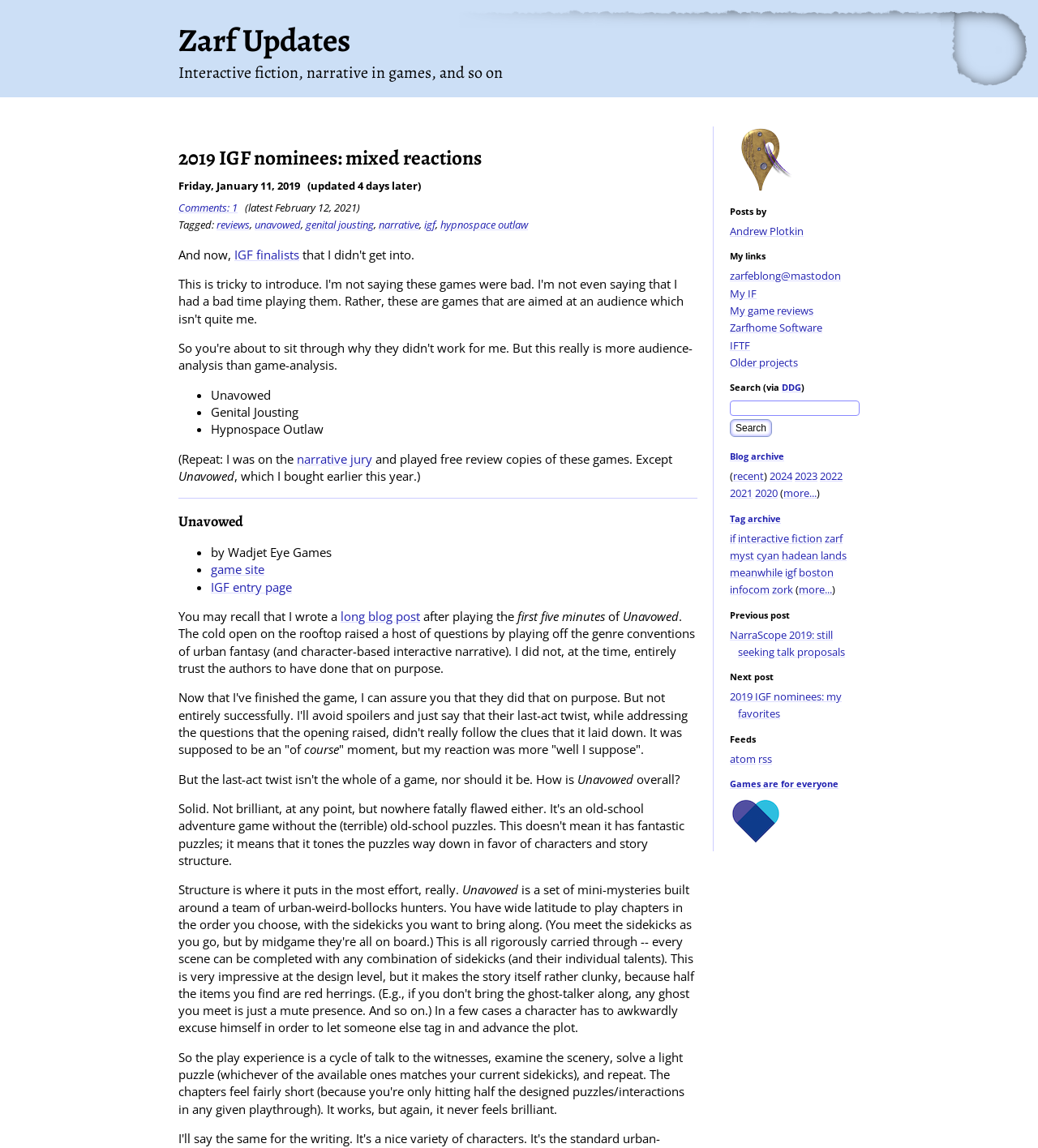Find the bounding box coordinates of the area to click in order to follow the instruction: "View blog archive".

[0.703, 0.392, 0.755, 0.403]